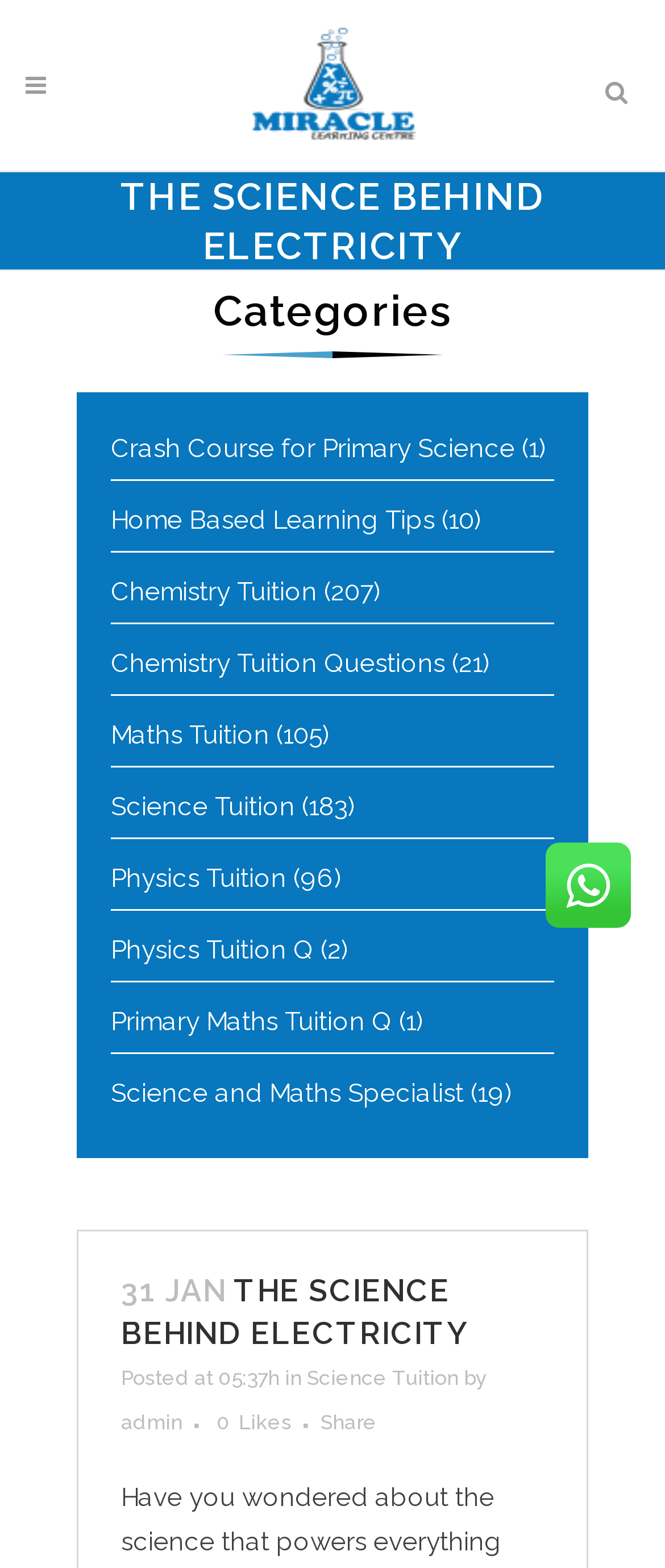What is the main heading of this webpage? Please extract and provide it.

THE SCIENCE BEHIND ELECTRICITY